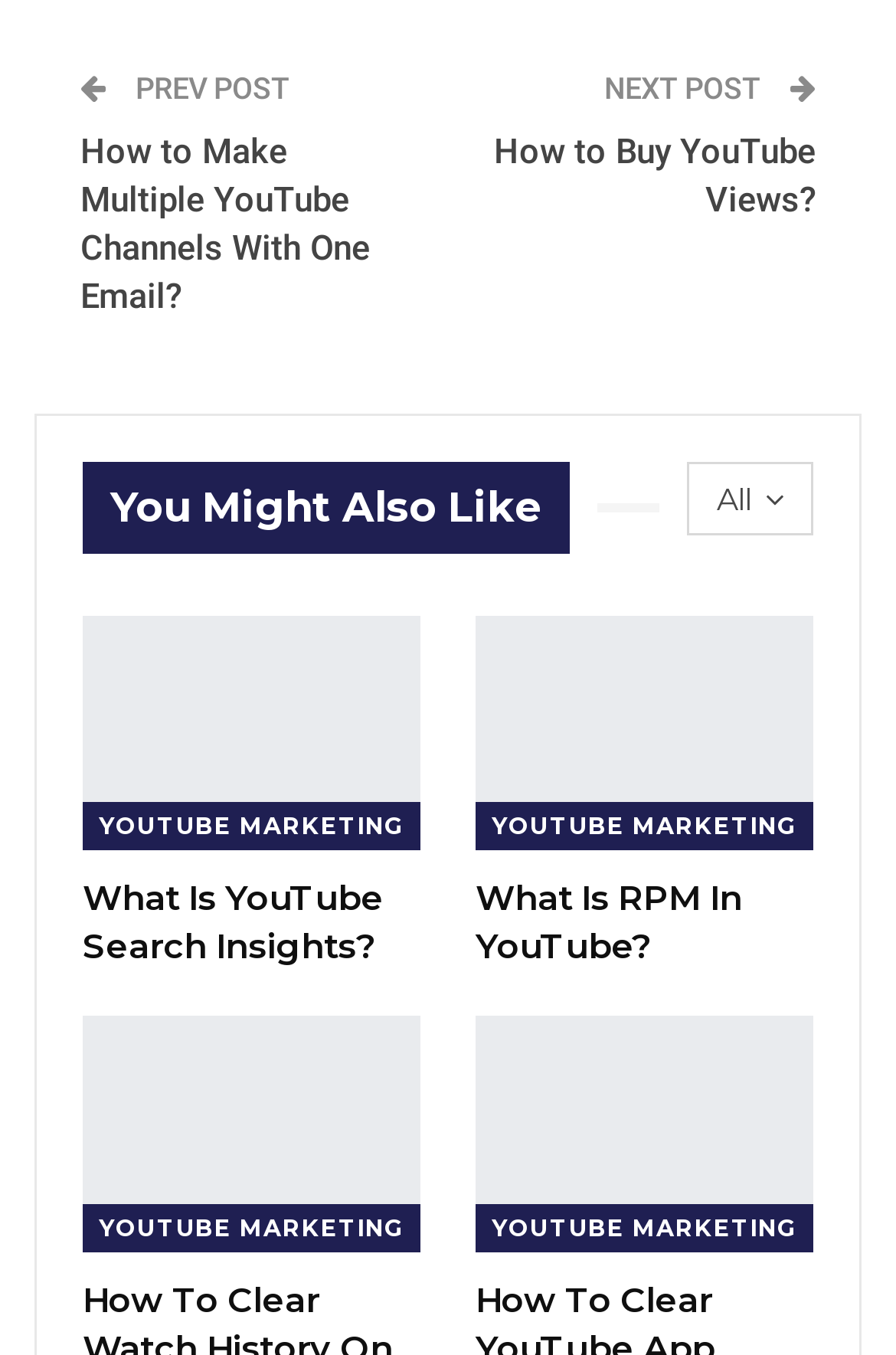Determine the bounding box coordinates for the region that must be clicked to execute the following instruction: "go to previous post".

[0.144, 0.053, 0.323, 0.078]